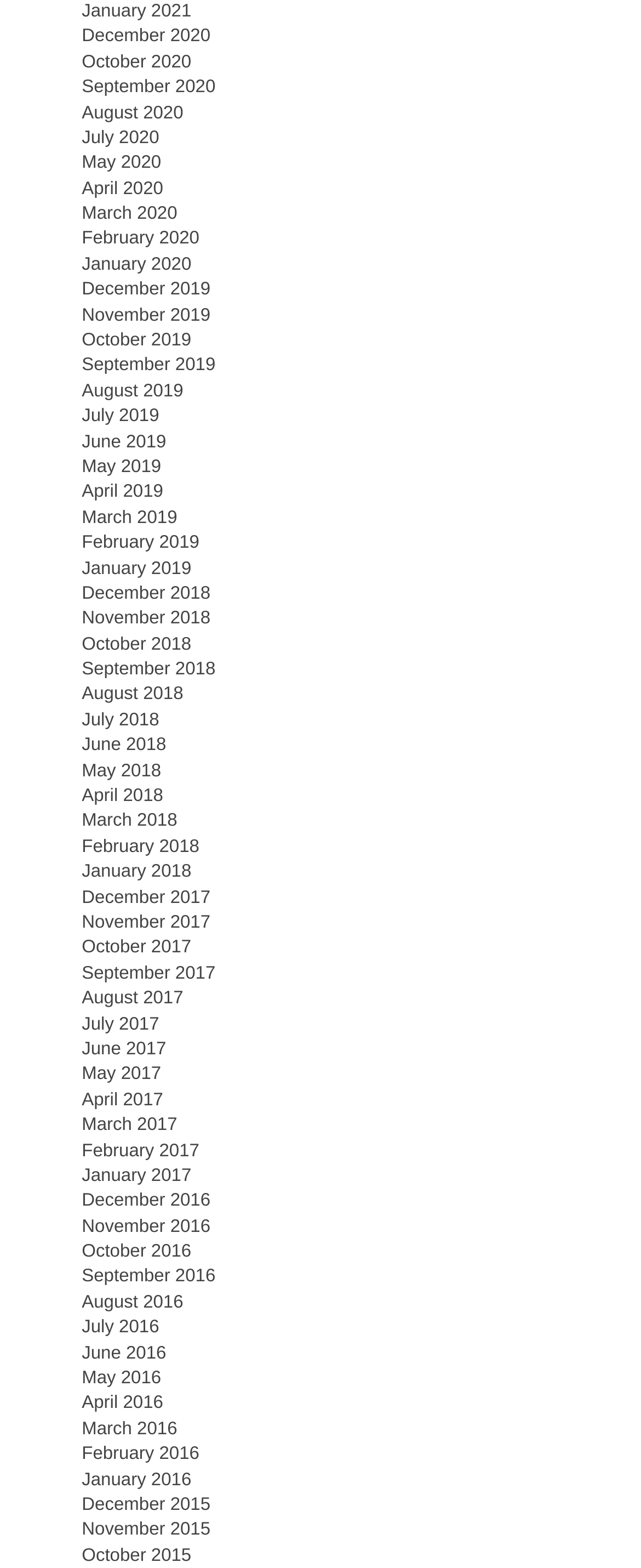Give a short answer to this question using one word or a phrase:
What is the earliest month listed on this webpage?

January 2015